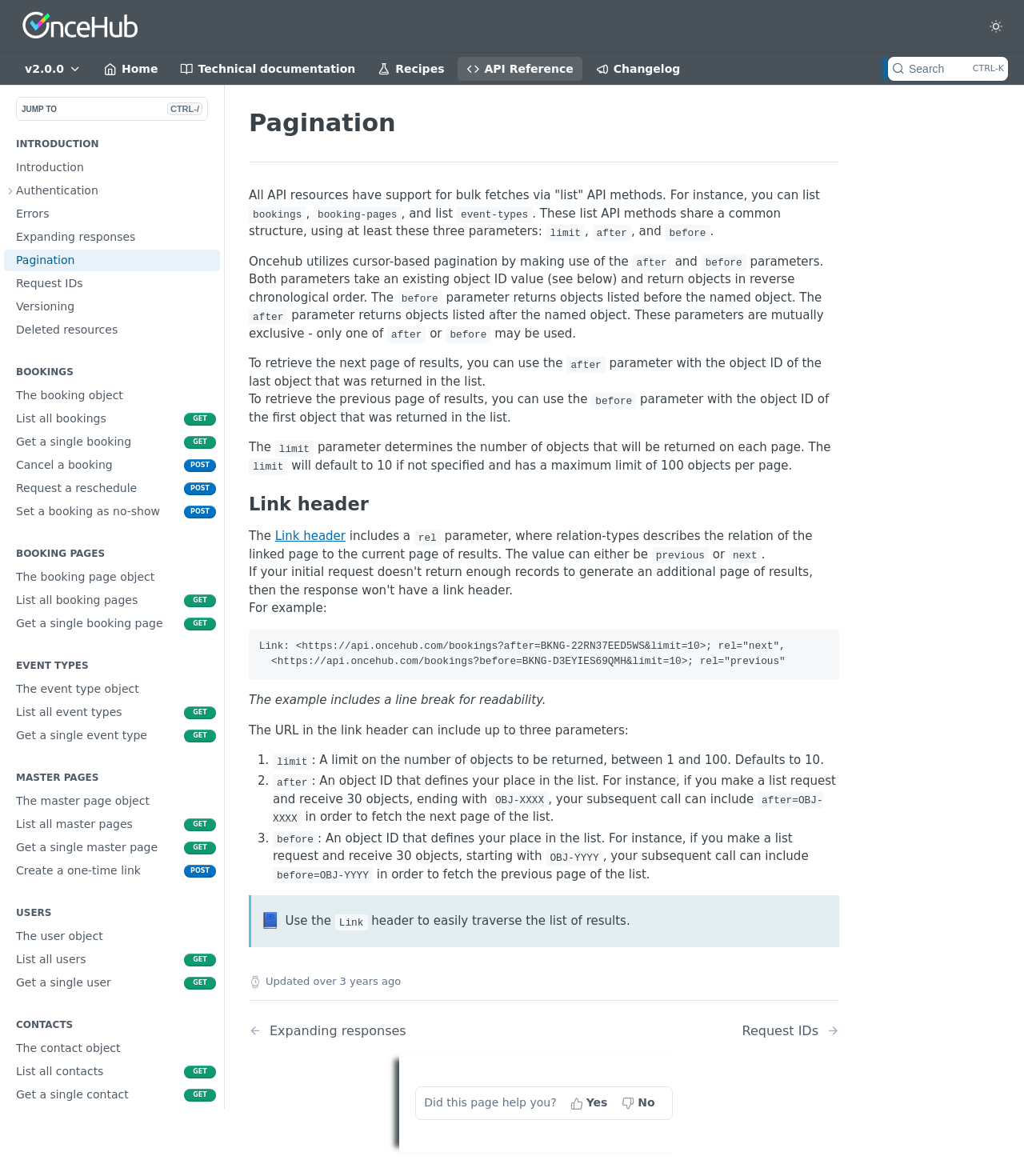Locate the bounding box coordinates of the element's region that should be clicked to carry out the following instruction: "List all bookings". The coordinates need to be four float numbers between 0 and 1, i.e., [left, top, right, bottom].

[0.004, 0.347, 0.215, 0.365]